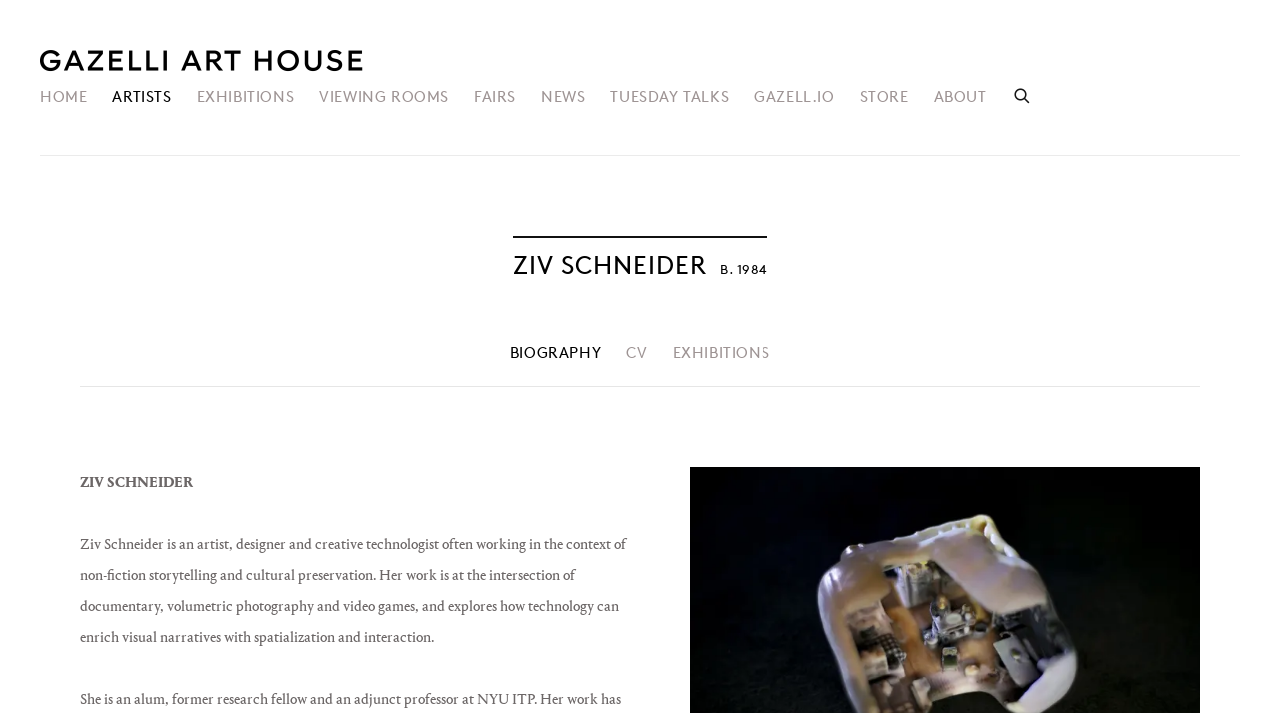Give an in-depth explanation of the webpage layout and content.

The webpage is about Ziv Schneider, an artist, designer, and creative technologist. At the top left corner, there is a link to "GAZELLI ART HOUSE" and a navigation menu with 9 links: "HOME", "ARTISTS", "EXHIBITIONS", "VIEWING ROOMS", "FAIRS", "NEWS", "TUESDAY TALKS", "GAZELL.IO", and "STORE". These links are arranged horizontally, with "HOME" on the left and "STORE" on the right.

Below the navigation menu, there is a search bar with a "SEARCH" label and a "Submit" button. 

The main content of the webpage is about Ziv Schneider. There is a heading that reads "ZIV SCHNEIDER B. 1984" in the middle of the page. Below the heading, there is a navigation menu with 3 links: "BIOGRAPHY", "CV", and "EXHIBITIONS". These links are arranged horizontally, with "BIOGRAPHY" on the left and "EXHIBITIONS" on the right.

To the left of the navigation menu, there is a large block of text that describes Ziv Schneider's work, mentioning her background in non-fiction storytelling and cultural preservation, and how she explores the intersection of documentary, volumetric photography, and video games.